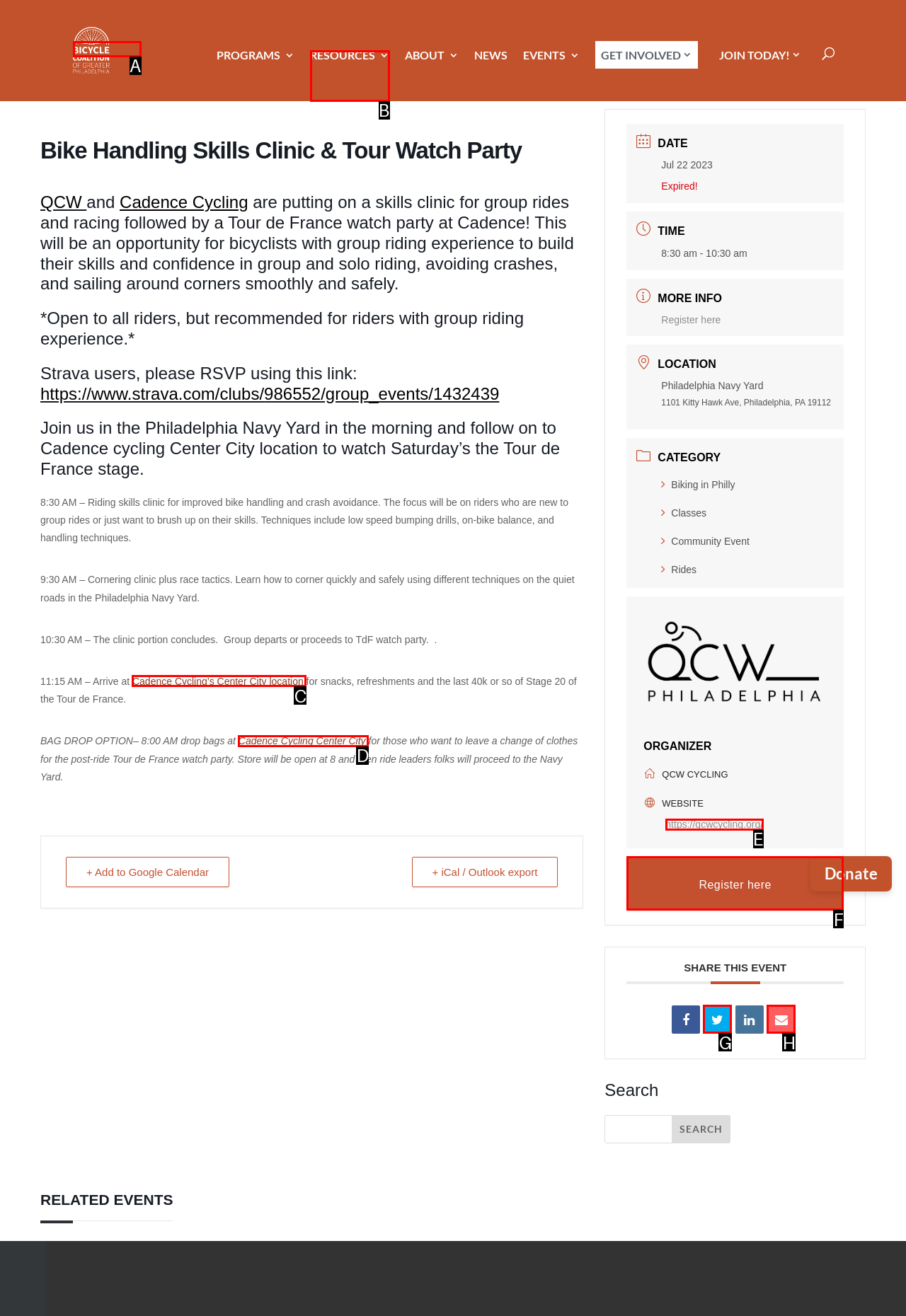Choose the HTML element that best fits the description: Register here. Answer with the option's letter directly.

F